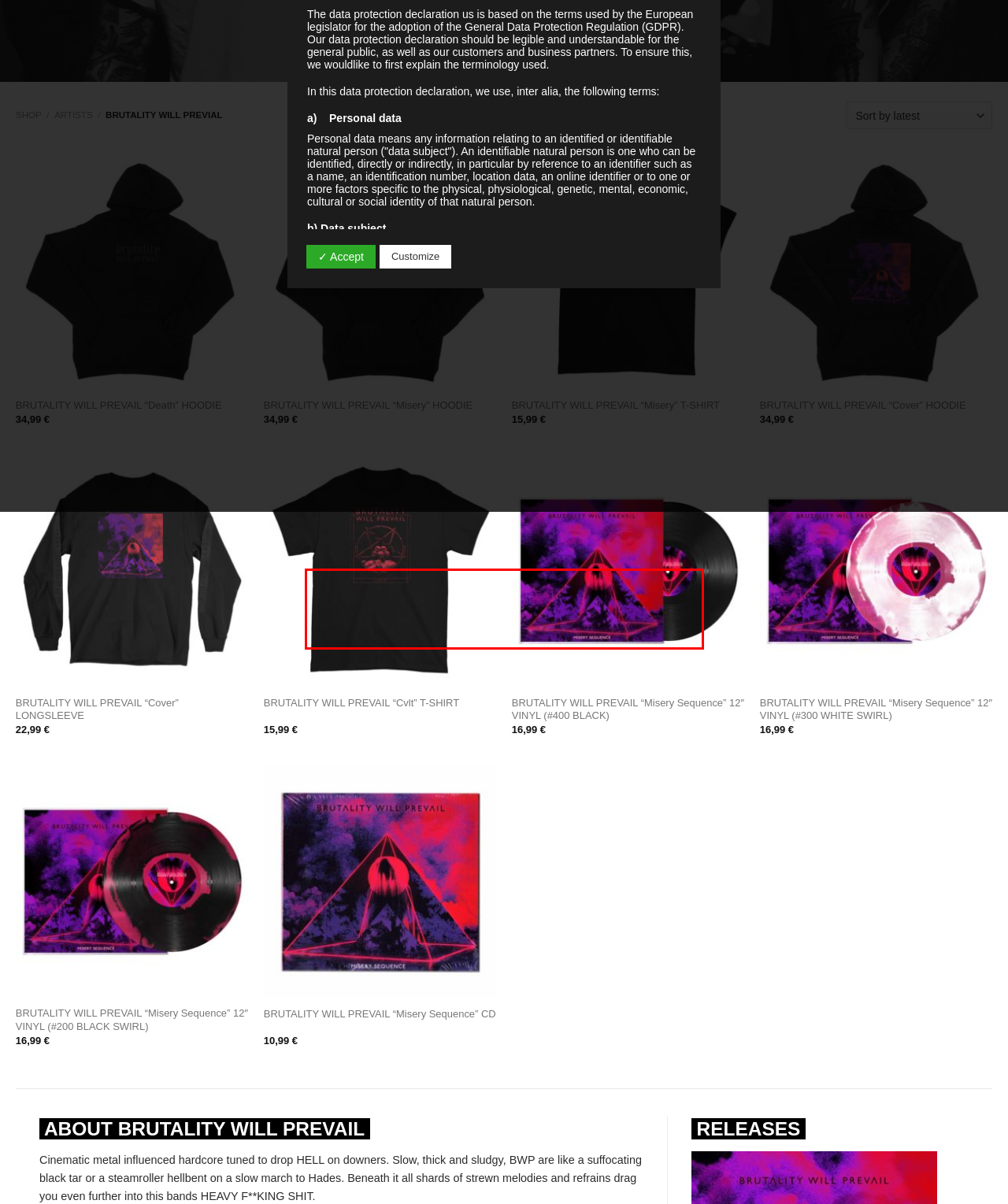Please perform OCR on the UI element surrounded by the red bounding box in the given webpage screenshot and extract its text content.

Pseudonymisation is the processing of personal data in such a manner that the personal data can no longer be attributed to a specific data subject without the use of additional information, provided that such additional information is kept separately and is subject to technical and organisational measures to ensure that the personal data are not attributed to an identified or identifiable natural person.